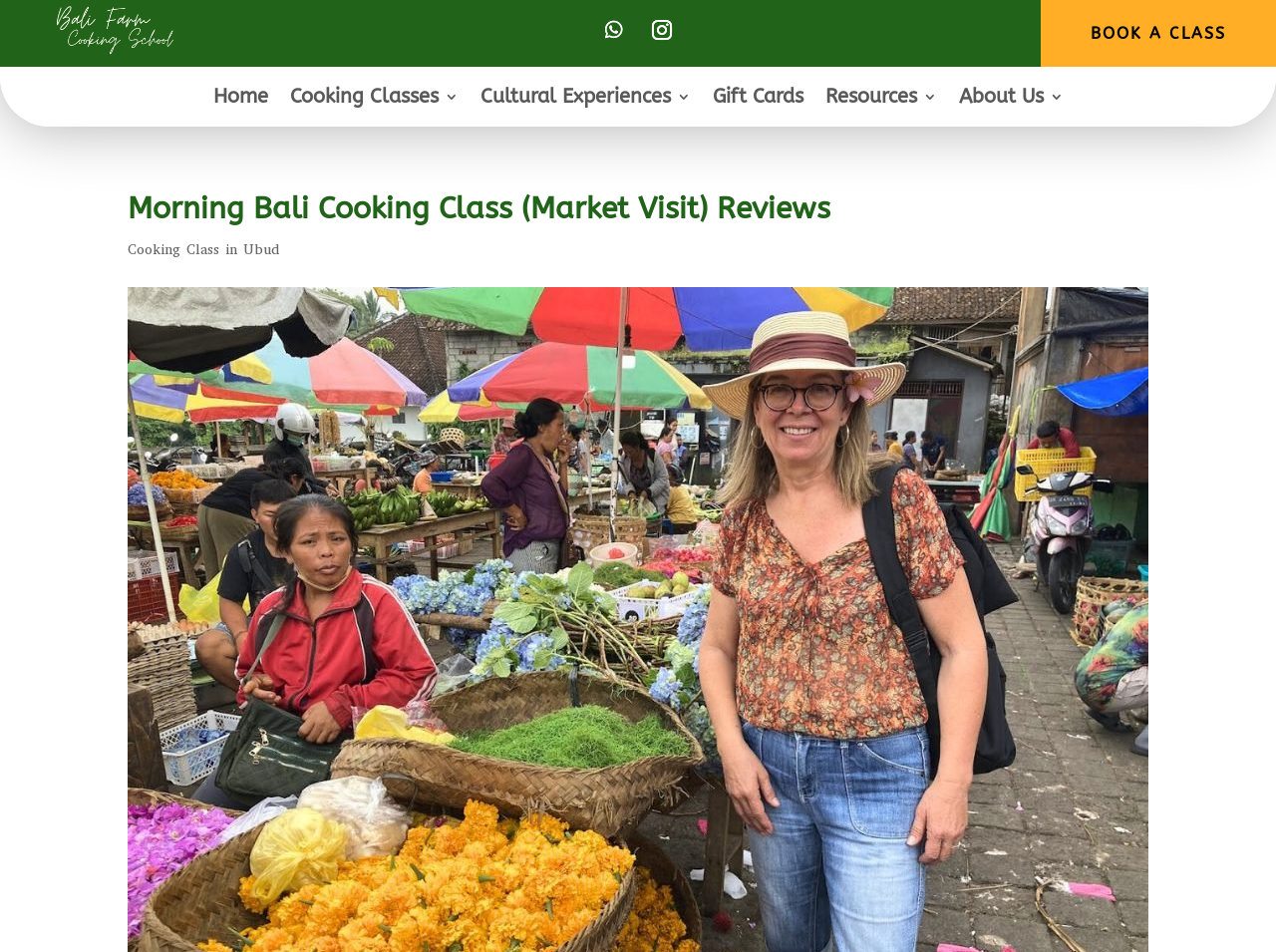Use a single word or phrase to respond to the question:
What is the purpose of the image at the top?

Decoration